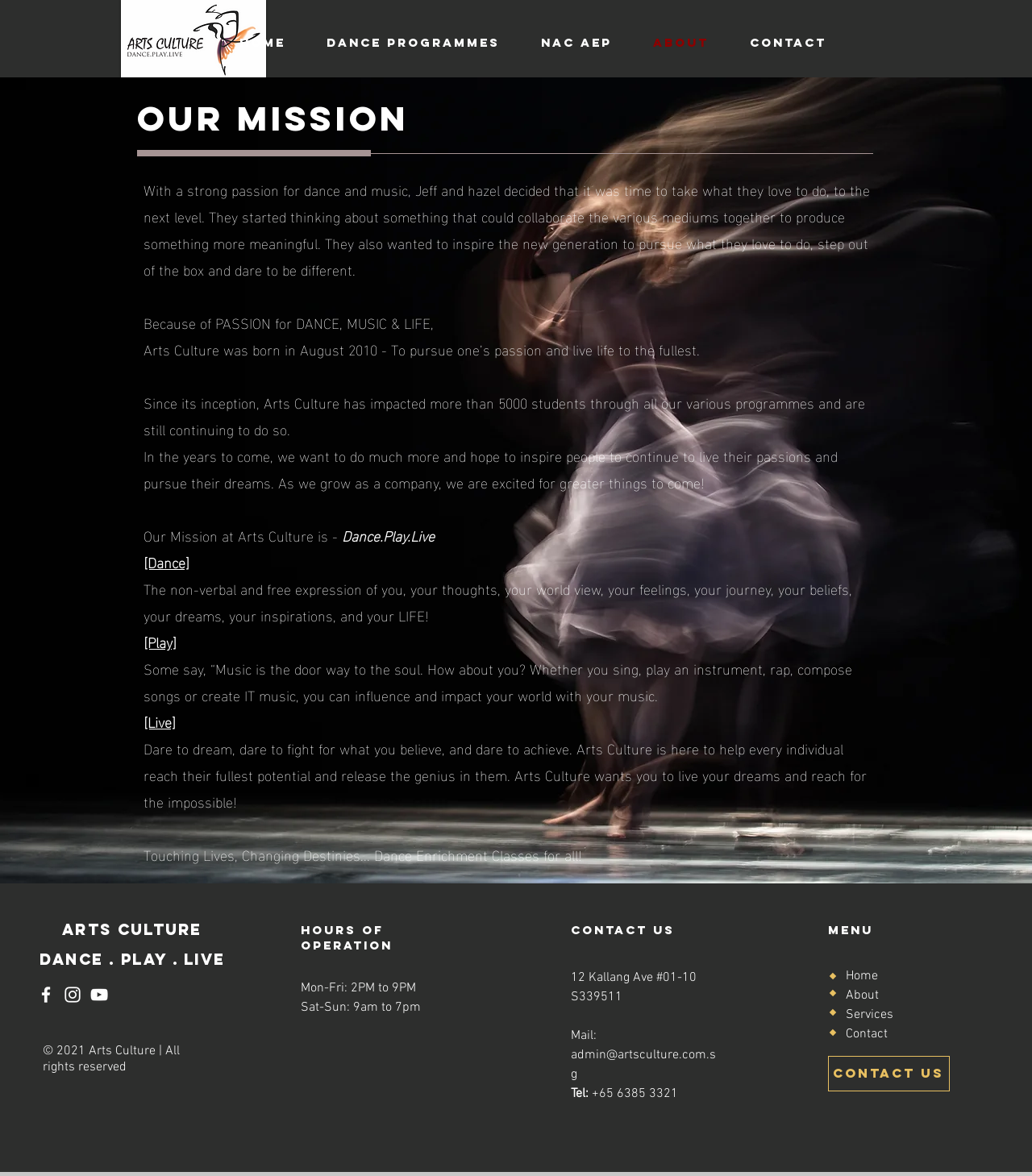Provide the bounding box for the UI element matching this description: "Home".

[0.212, 0.019, 0.296, 0.053]